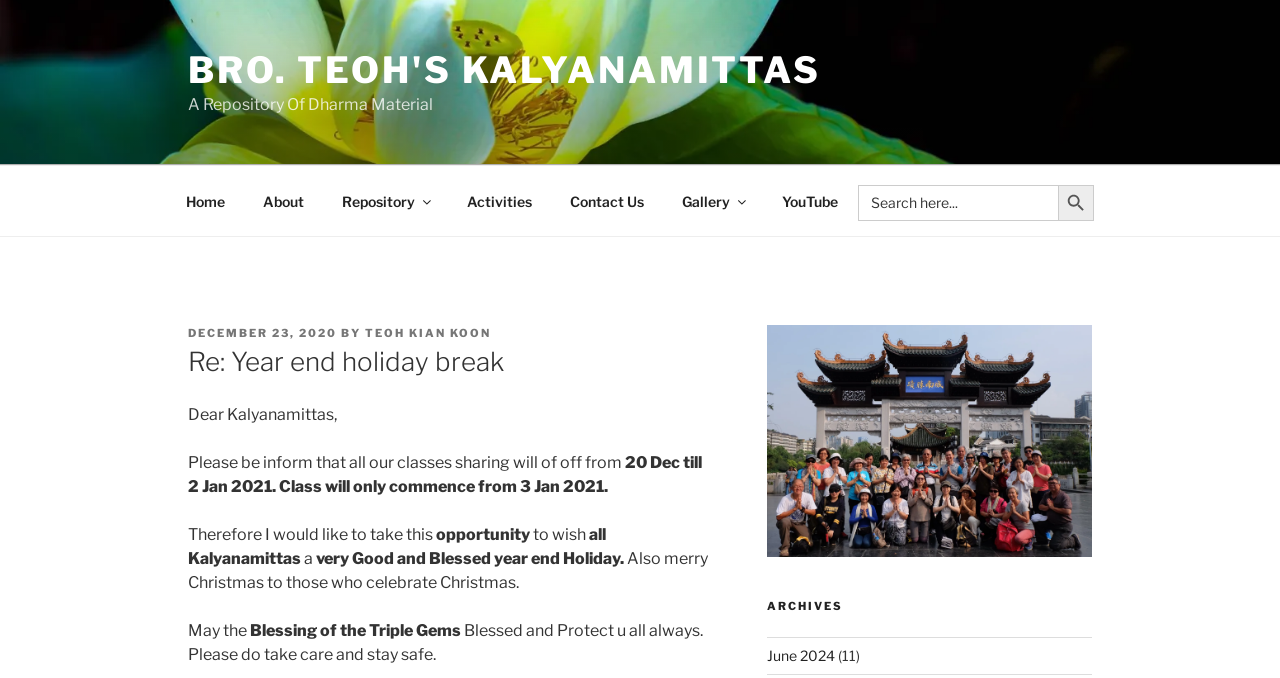Please determine the bounding box coordinates of the section I need to click to accomplish this instruction: "Check the 'ARCHIVES'".

[0.599, 0.884, 0.853, 0.907]